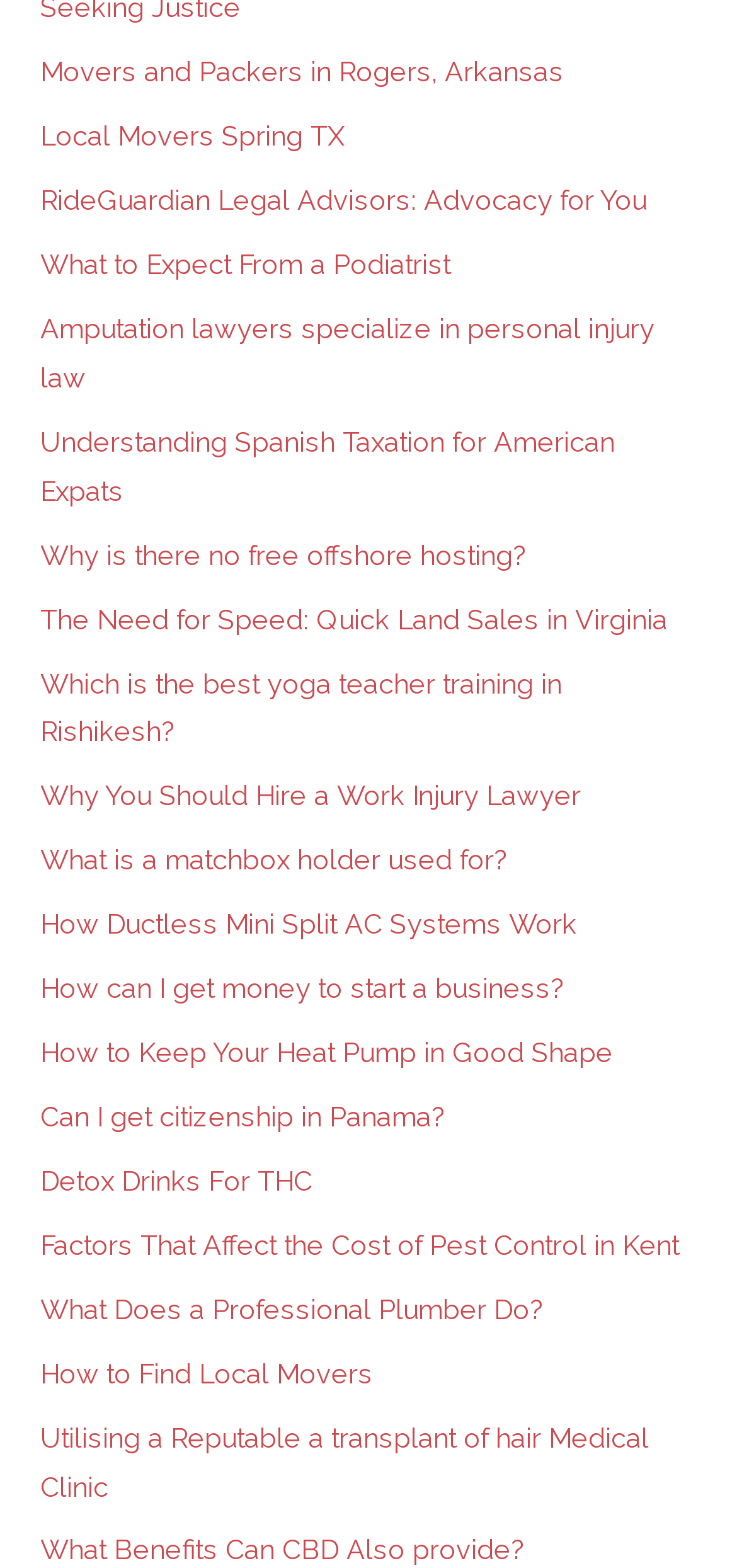Is there a link about hair transplant?
Ensure your answer is thorough and detailed.

I searched through the link elements and found one with the OCR text 'Utilising a Reputable a transplant of hair Medical Clinic', which indicates that there is a link about hair transplant on this webpage.